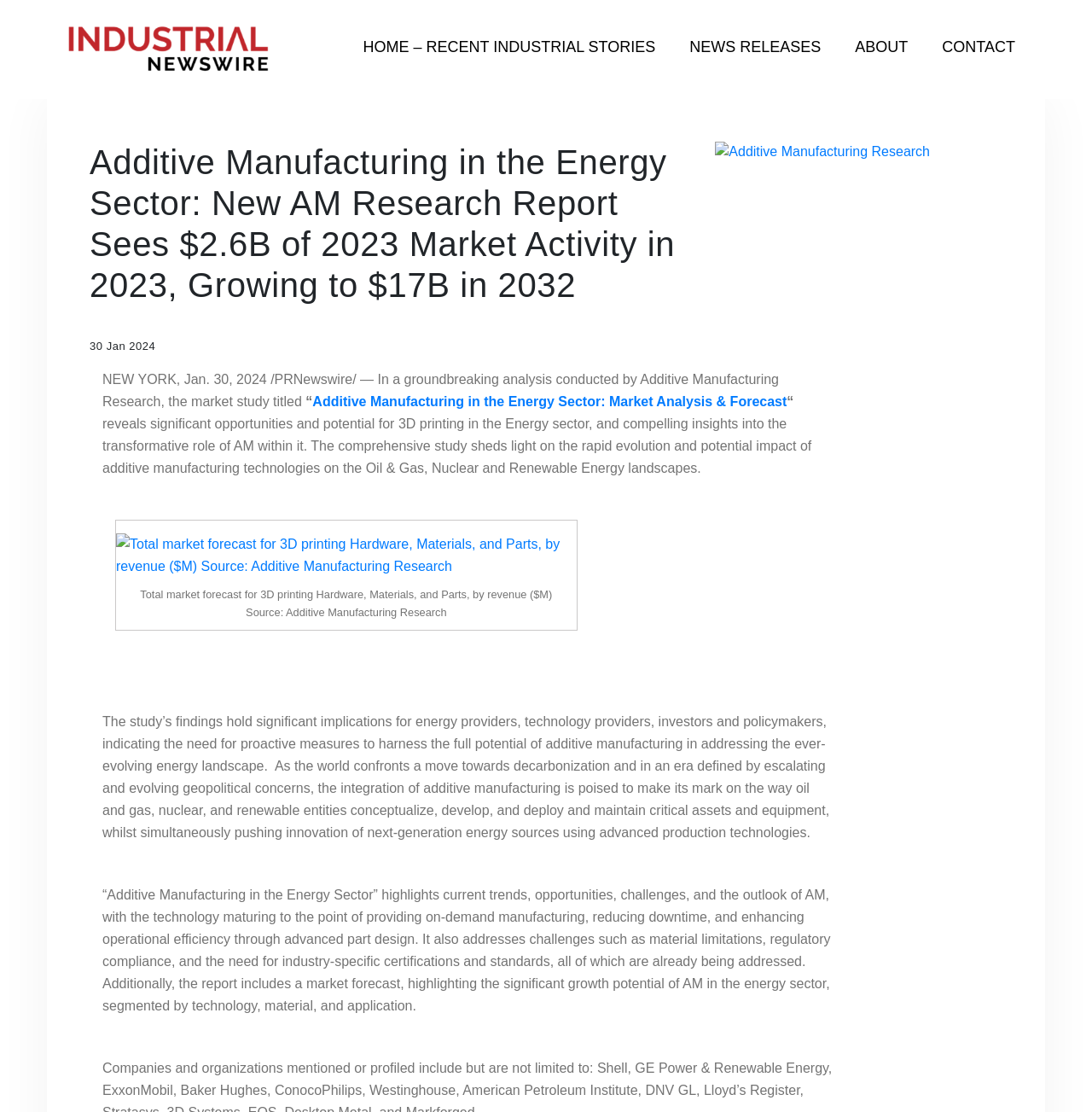Explain the webpage's layout and main content in detail.

The webpage appears to be a news article or press release about a market research report on additive manufacturing in the energy sector. At the top of the page, there is a banner with a link to "Industrial Newswire" and an image of the same name. Below the banner, there is a navigation menu with links to "HOME – RECENT INDUSTRIAL STORIES", "NEWS RELEASES", "ABOUT", and "CONTACT".

The main content of the page is a news article with a heading that matches the title of the report. The article is dated "30 Jan 2024" and is attributed to "NEW YORK" and "PRNewswire". The text describes the report's findings, including the growth potential of additive manufacturing in the energy sector and its potential to transform the industry.

To the right of the article's heading, there is a button with an image of "Additive Manufacturing Research". Below the heading, there is a block of text that summarizes the report's key points, including the opportunities and challenges of additive manufacturing in the energy sector.

The article also includes a figure with a caption that describes a market forecast for 3D printing hardware, materials, and parts. The figure is accompanied by a button with an image of the same name.

The rest of the article continues to describe the report's findings, including the need for proactive measures to harness the potential of additive manufacturing and the integration of additive manufacturing in the energy sector. The text is divided into paragraphs, with some sentences highlighted in quotes.